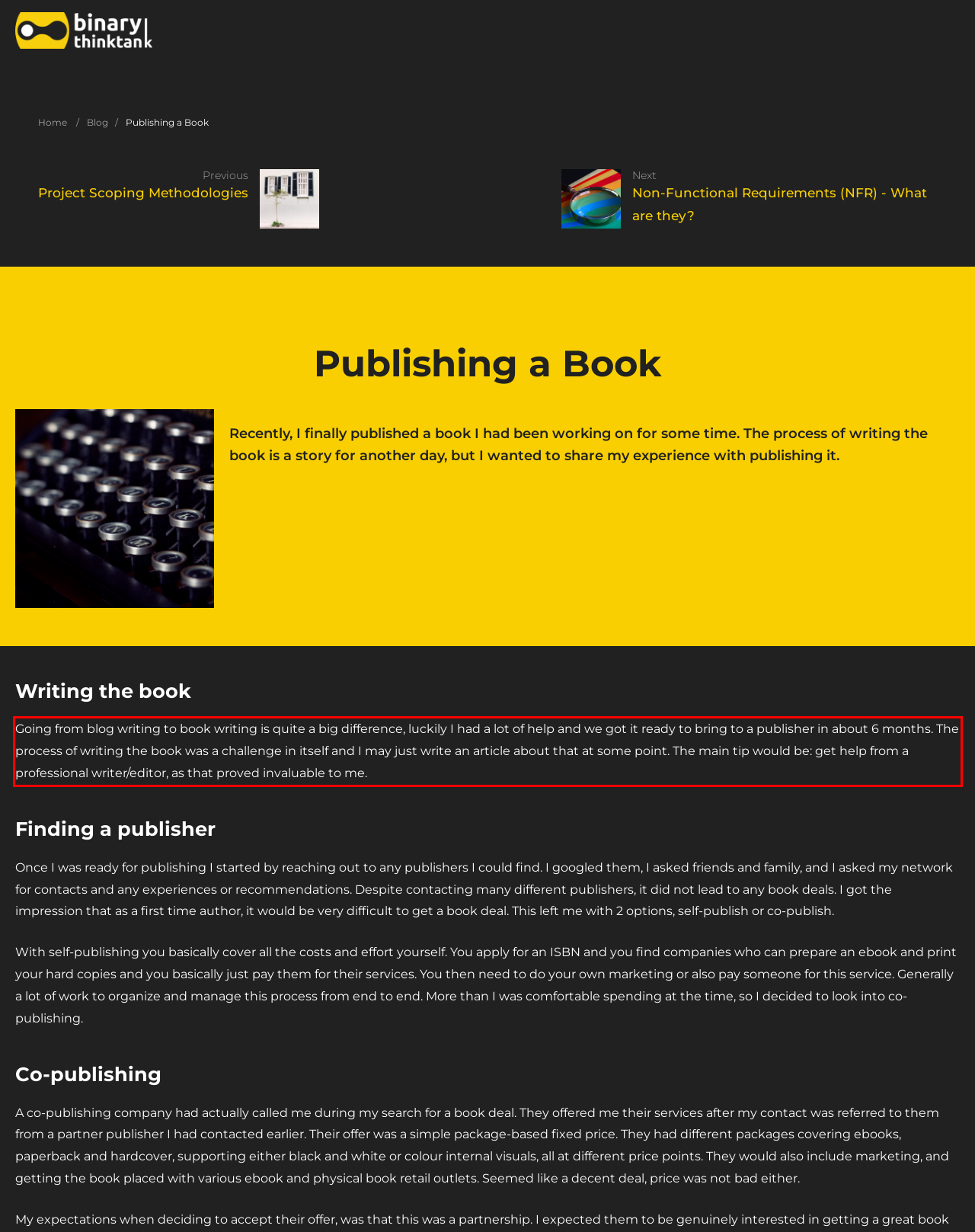Given a screenshot of a webpage containing a red bounding box, perform OCR on the text within this red bounding box and provide the text content.

Going from blog writing to book writing is quite a big difference, luckily I had a lot of help and we got it ready to bring to a publisher in about 6 months. The process of writing the book was a challenge in itself and I may just write an article about that at some point. The main tip would be: get help from a professional writer/editor, as that proved invaluable to me.